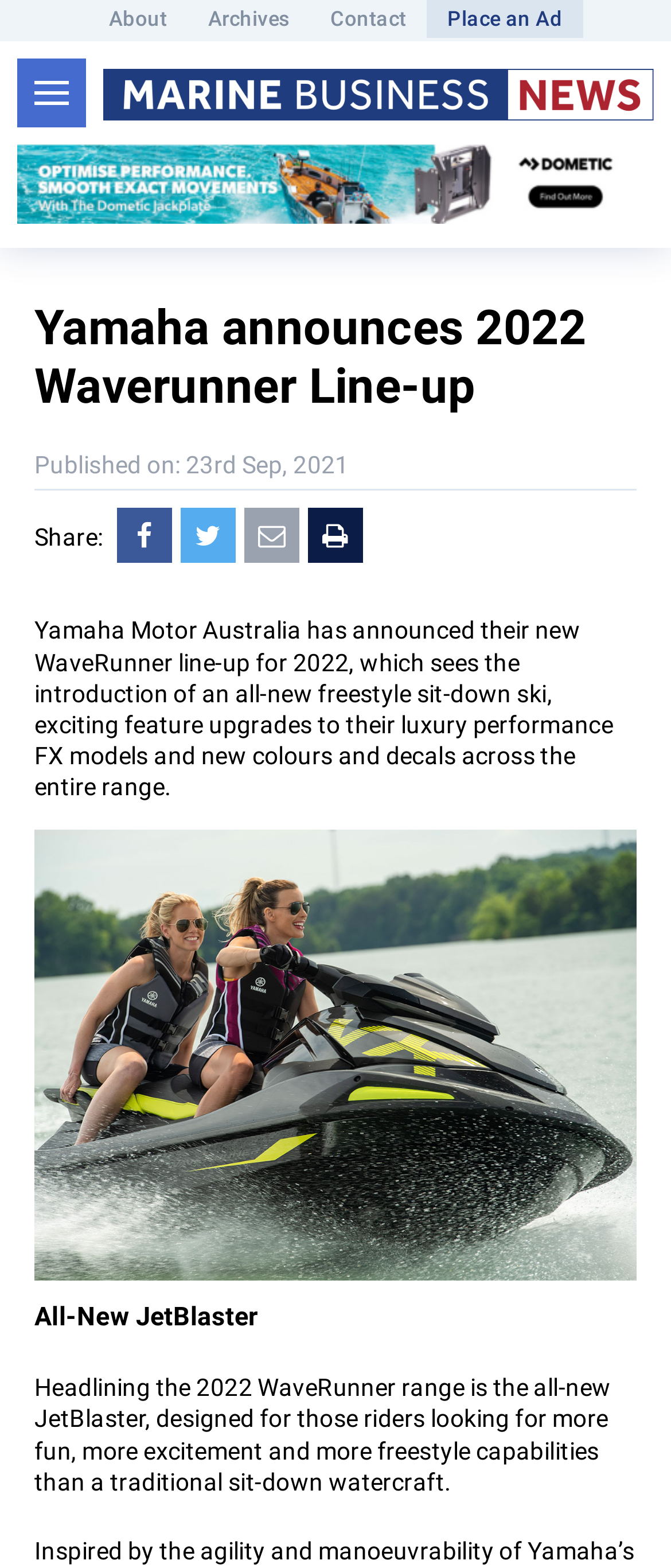Please identify the bounding box coordinates of the clickable area that will allow you to execute the instruction: "Learn about the all-new JetBlaster".

[0.051, 0.83, 0.949, 0.85]